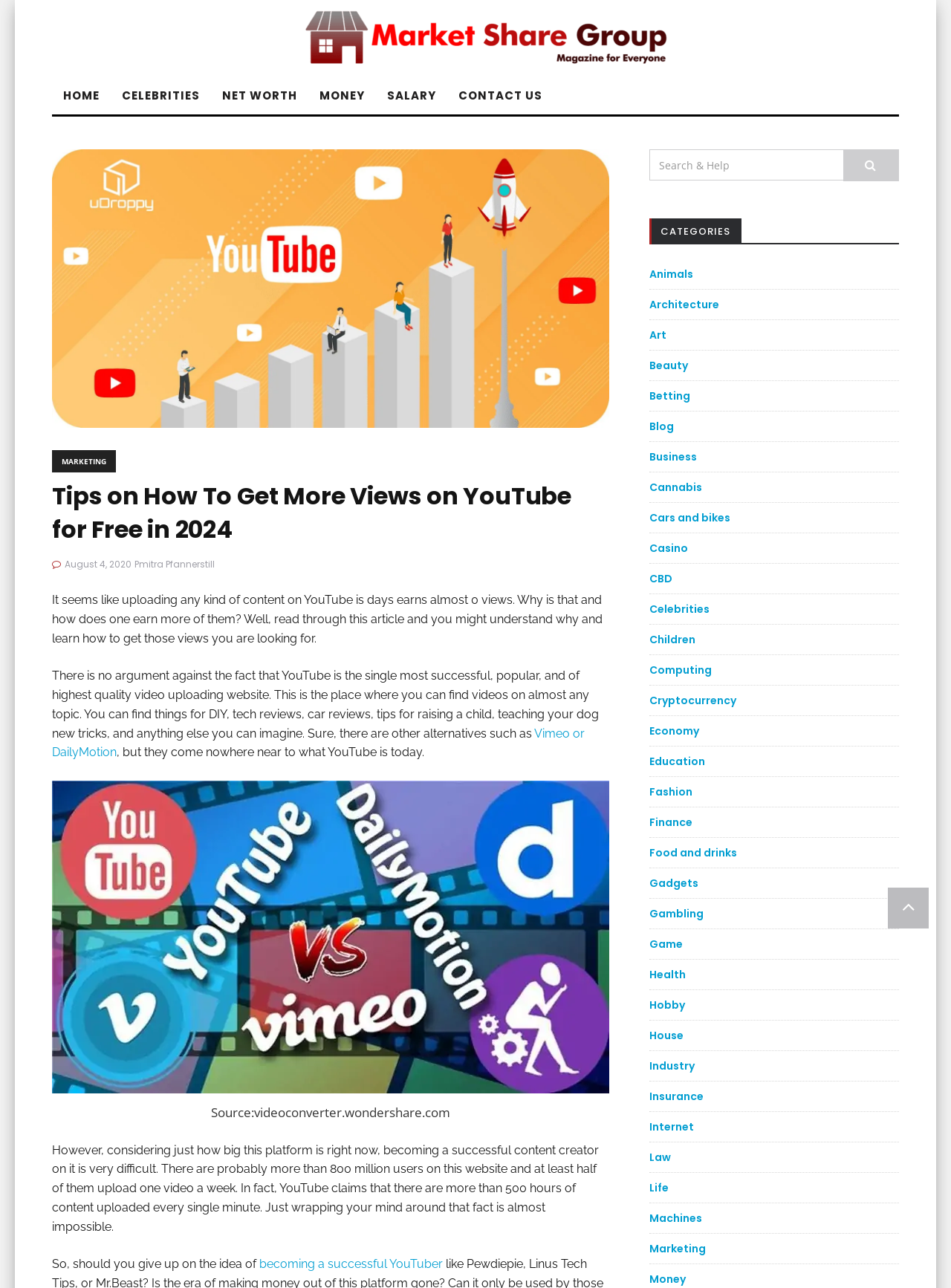Identify the bounding box coordinates of the area that should be clicked in order to complete the given instruction: "Explore the CATEGORIES section". The bounding box coordinates should be four float numbers between 0 and 1, i.e., [left, top, right, bottom].

[0.695, 0.174, 0.768, 0.185]